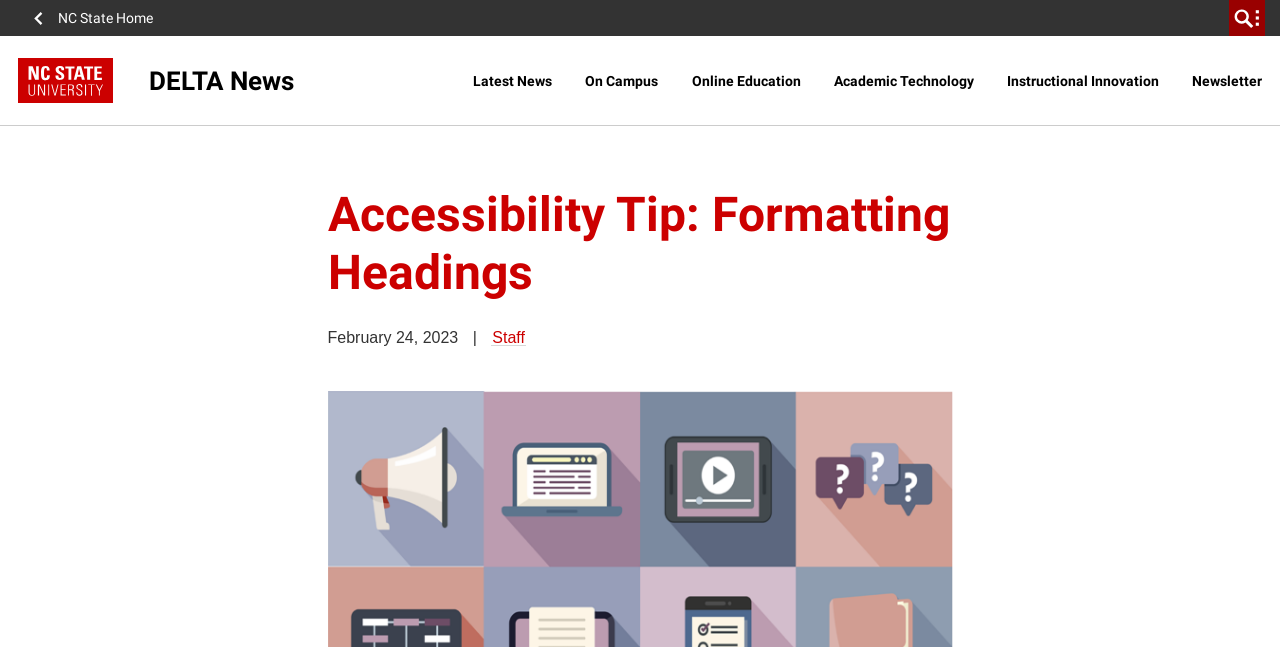Give a one-word or phrase response to the following question: Where is the search bar located?

Top right